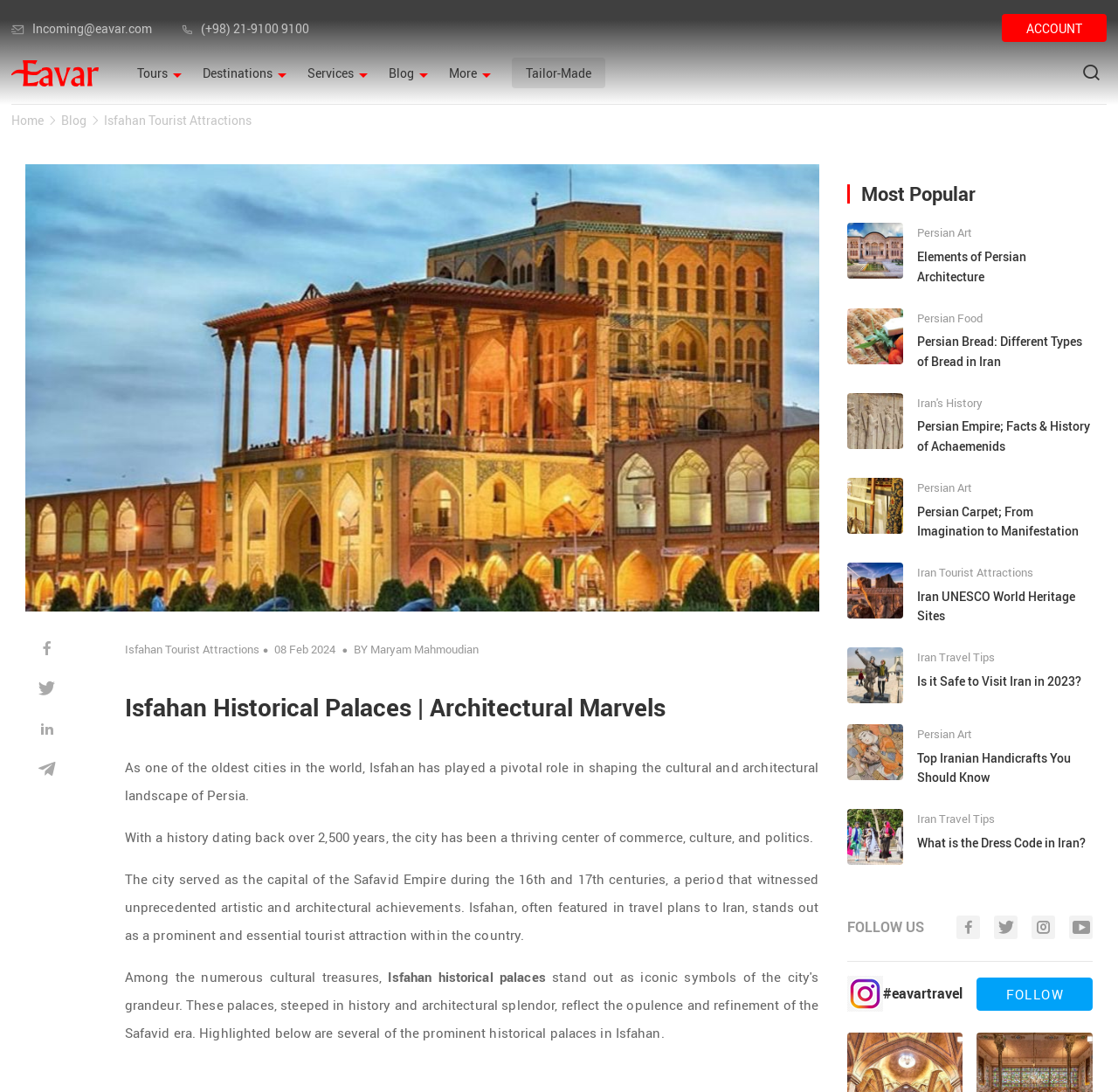Can you find the bounding box coordinates for the element that needs to be clicked to execute this instruction: "Learn about Persian Art Elements"? The coordinates should be given as four float numbers between 0 and 1, i.e., [left, top, right, bottom].

[0.757, 0.204, 0.977, 0.263]